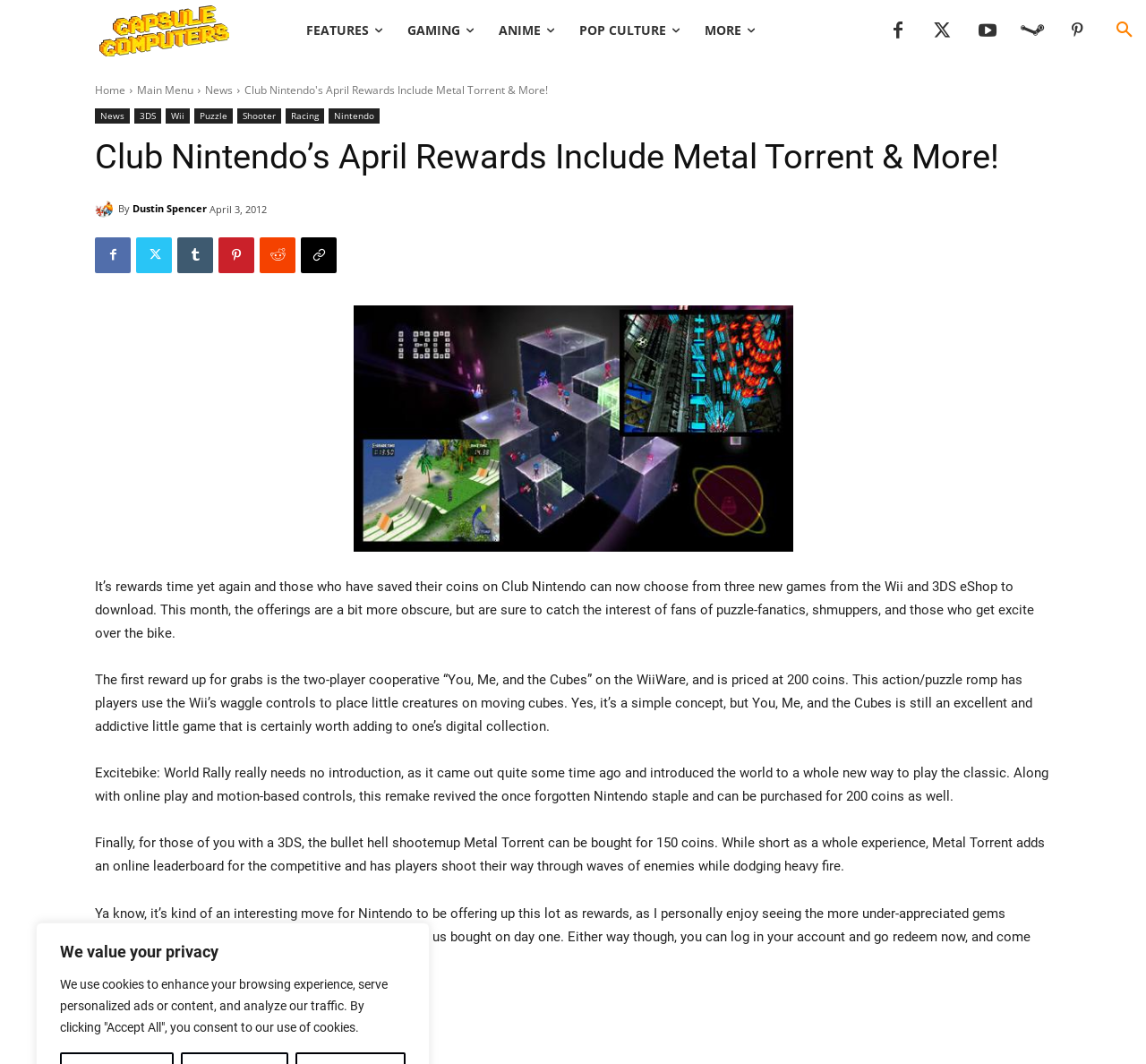What type of games are being offered as rewards?
Can you provide an in-depth and detailed response to the question?

I found the answer by reading the text in the static text element that describes the rewards, which mentions 'puzzle-fanatics', 'shmuppers', and 'those who get excited over the bike', indicating that the games are puzzle, shmup, and racing games.